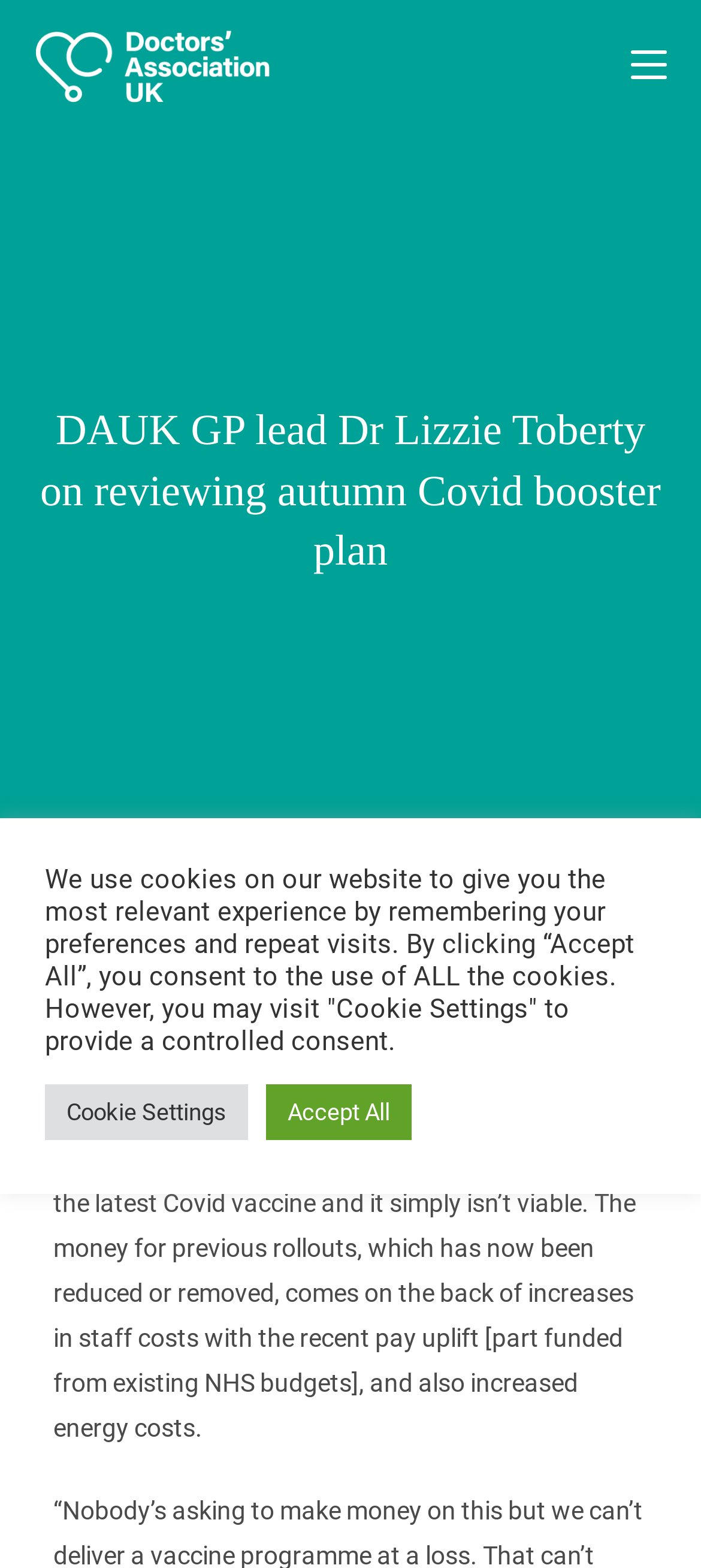Use the information in the screenshot to answer the question comprehensively: What organization is Dr Lizzie Toberty a part of?

Dr Lizzie Toberty is referred to as 'DAUK GP lead' on the webpage, indicating that she is a part of the Doctors' Association UK (DAUK).